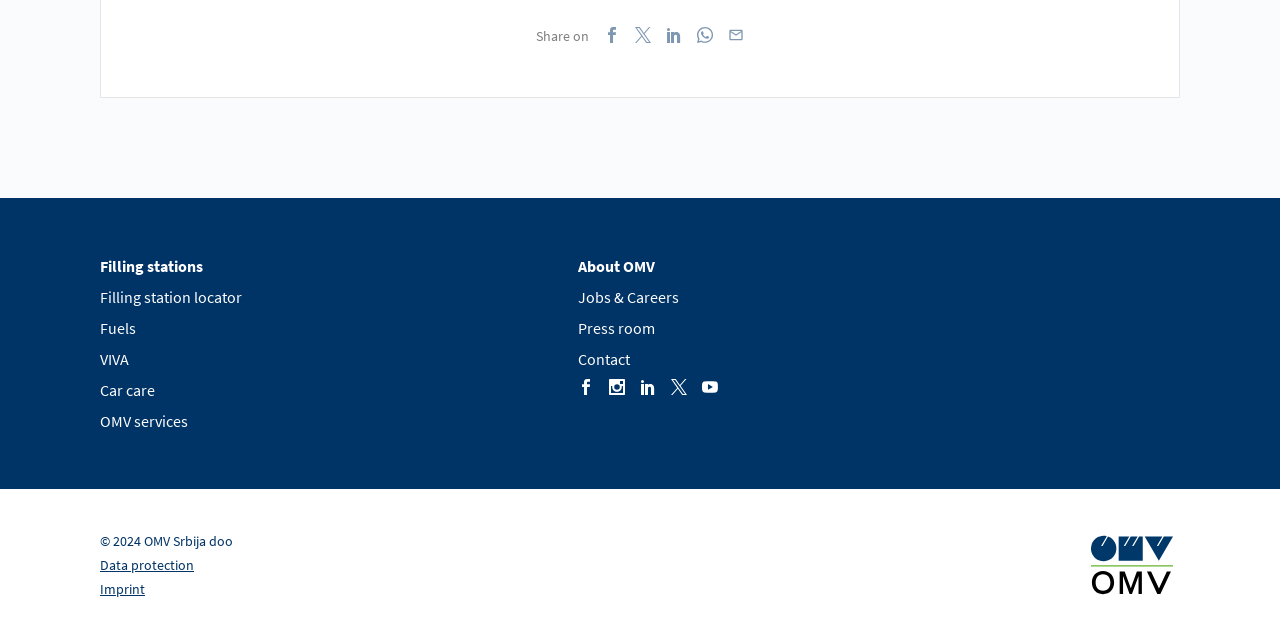Find and indicate the bounding box coordinates of the region you should select to follow the given instruction: "Read the data protection policy".

[0.078, 0.867, 0.152, 0.896]